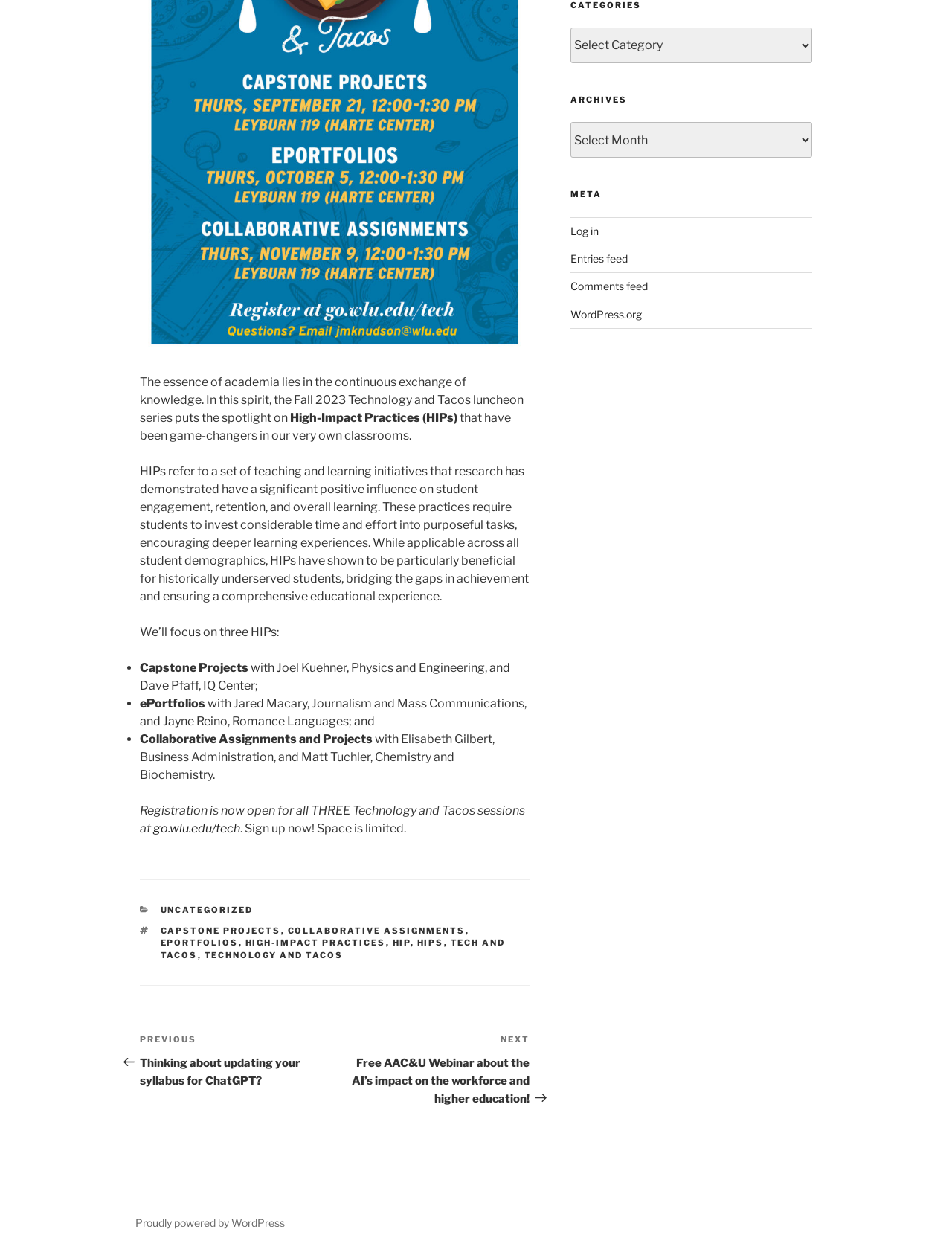For the given element description News & events, determine the bounding box coordinates of the UI element. The coordinates should follow the format (top-left x, top-left y, bottom-right x, bottom-right y) and be within the range of 0 to 1.

None